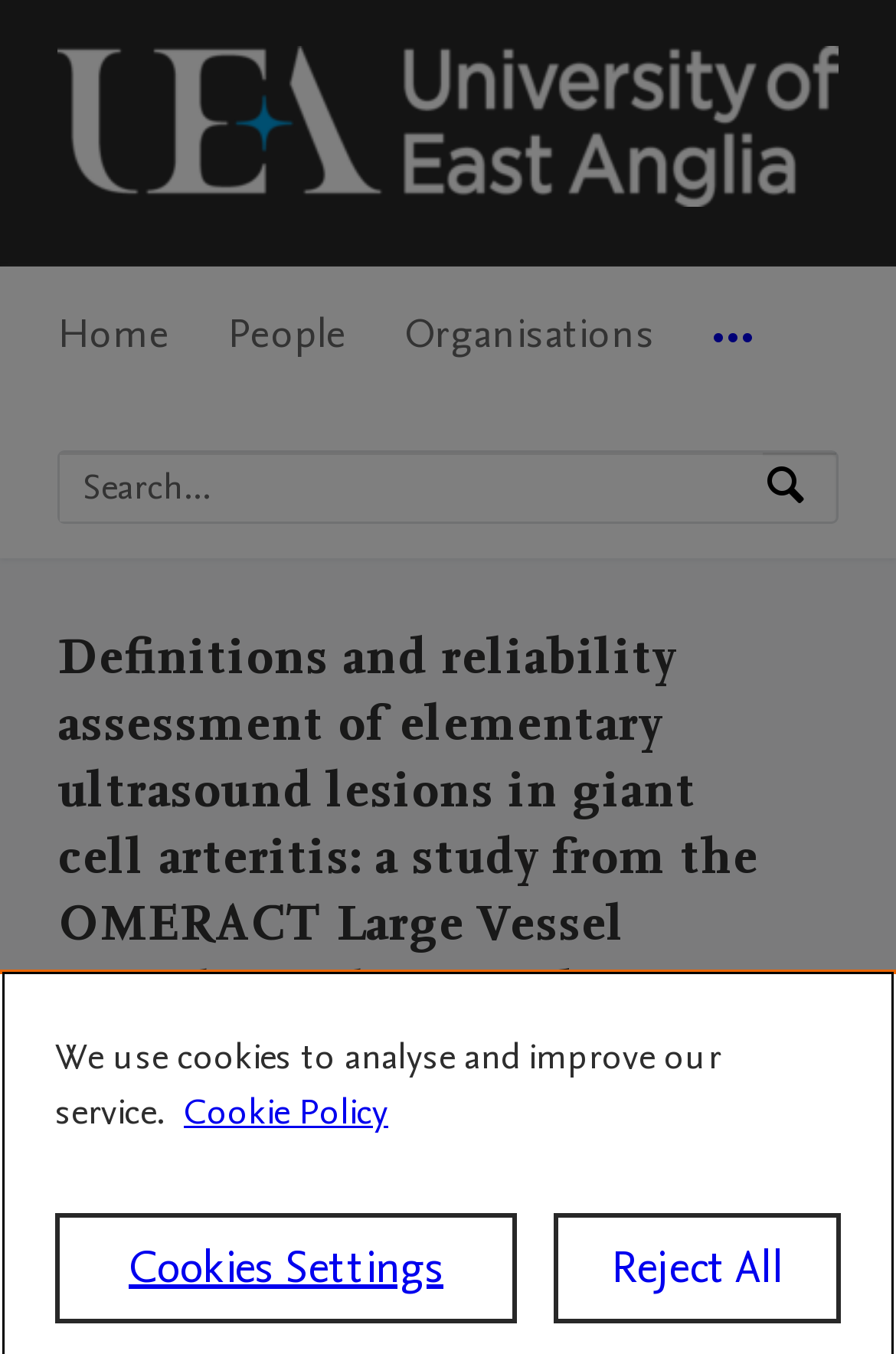How many navigation options are available? From the image, respond with a single word or brief phrase.

5